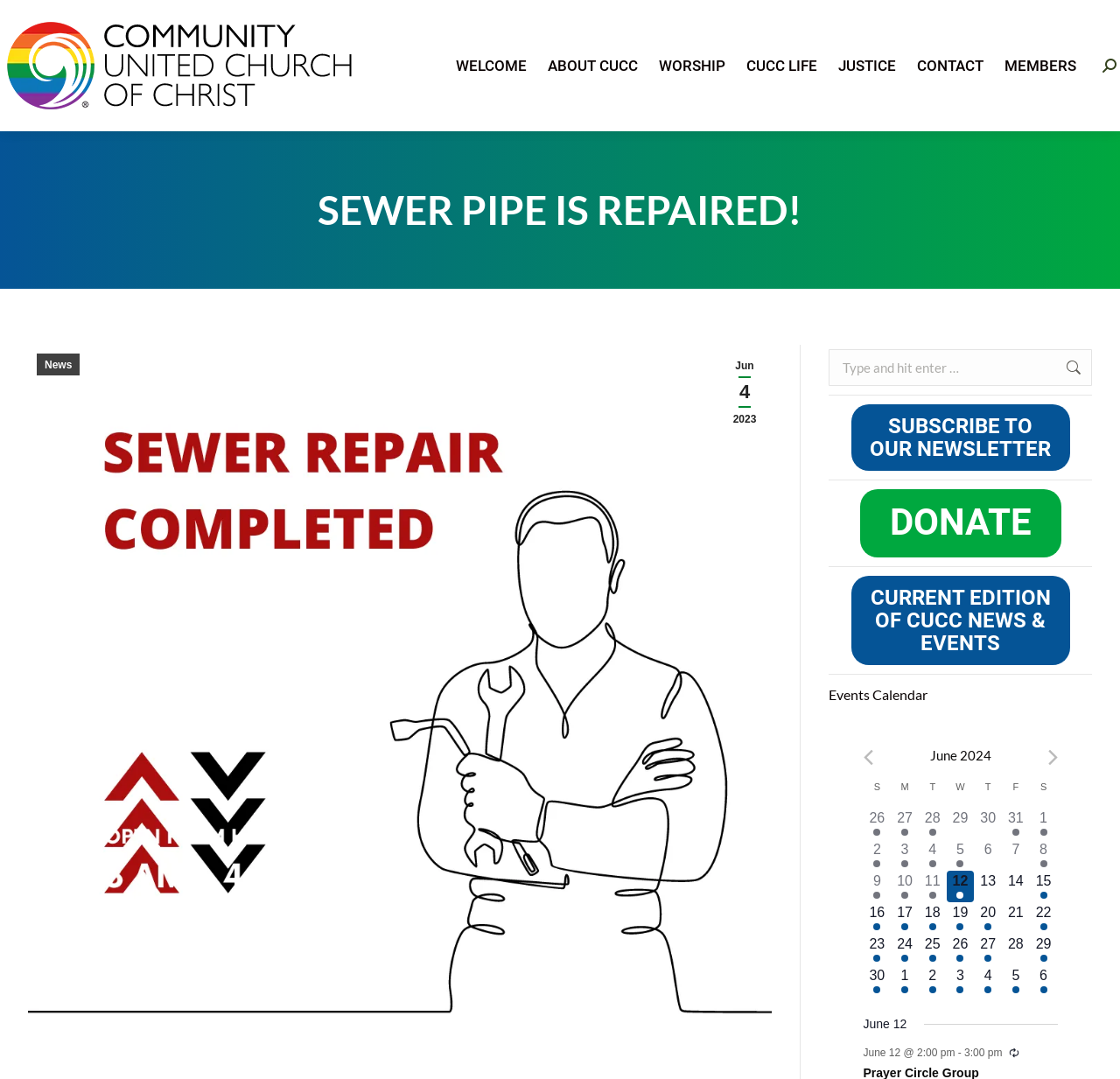Refer to the image and provide a thorough answer to this question:
What is the name of the church?

I determined the answer by looking at the top-left corner of the webpage, where I found the link 'Community United Church of Christ' with a corresponding image, indicating that it is the name of the church.